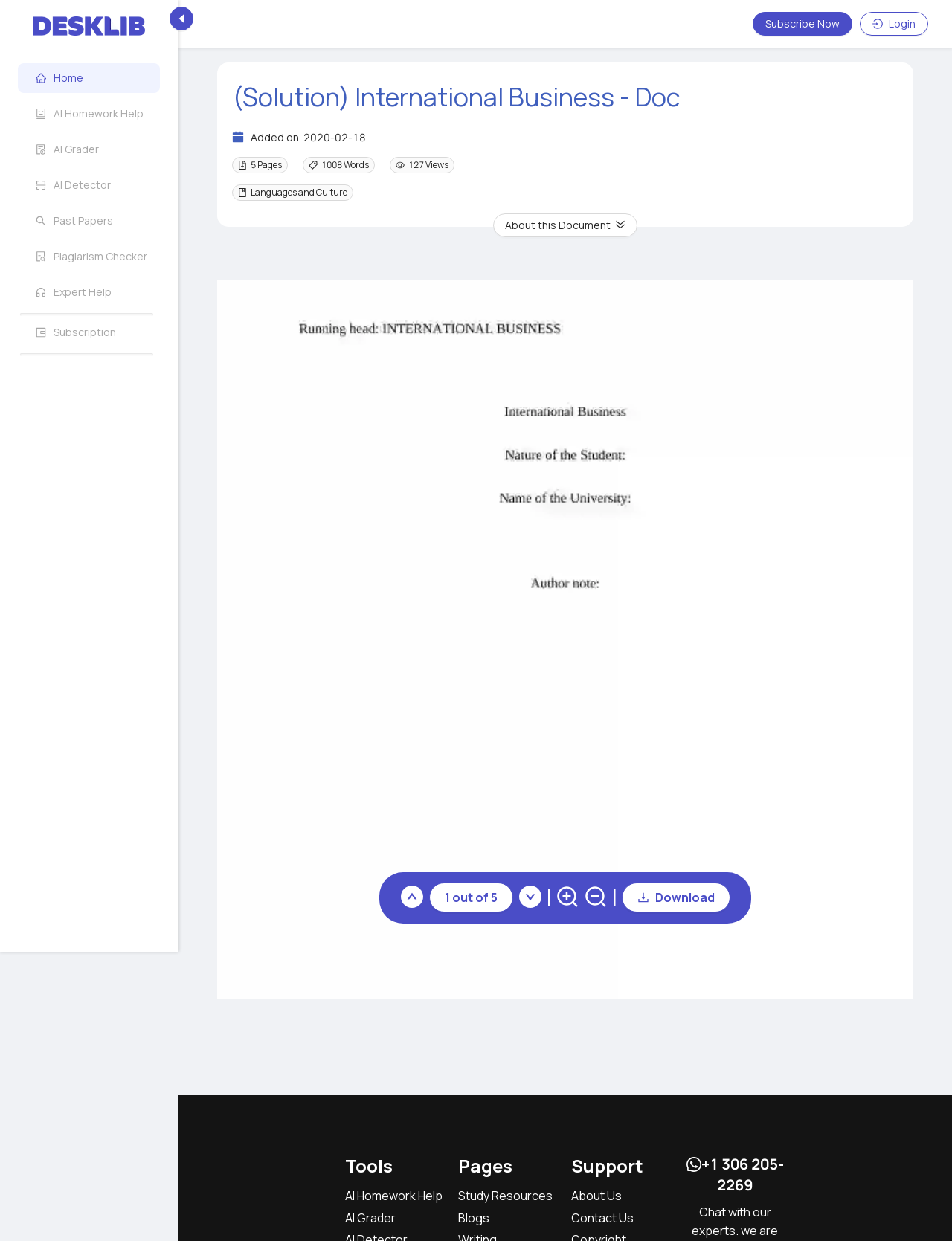How many pages does the document have?
Please craft a detailed and exhaustive response to the question.

The number of pages can be found in the static text element with the text '1008' which is located near the top of the webpage, next to the 'Pages' label.